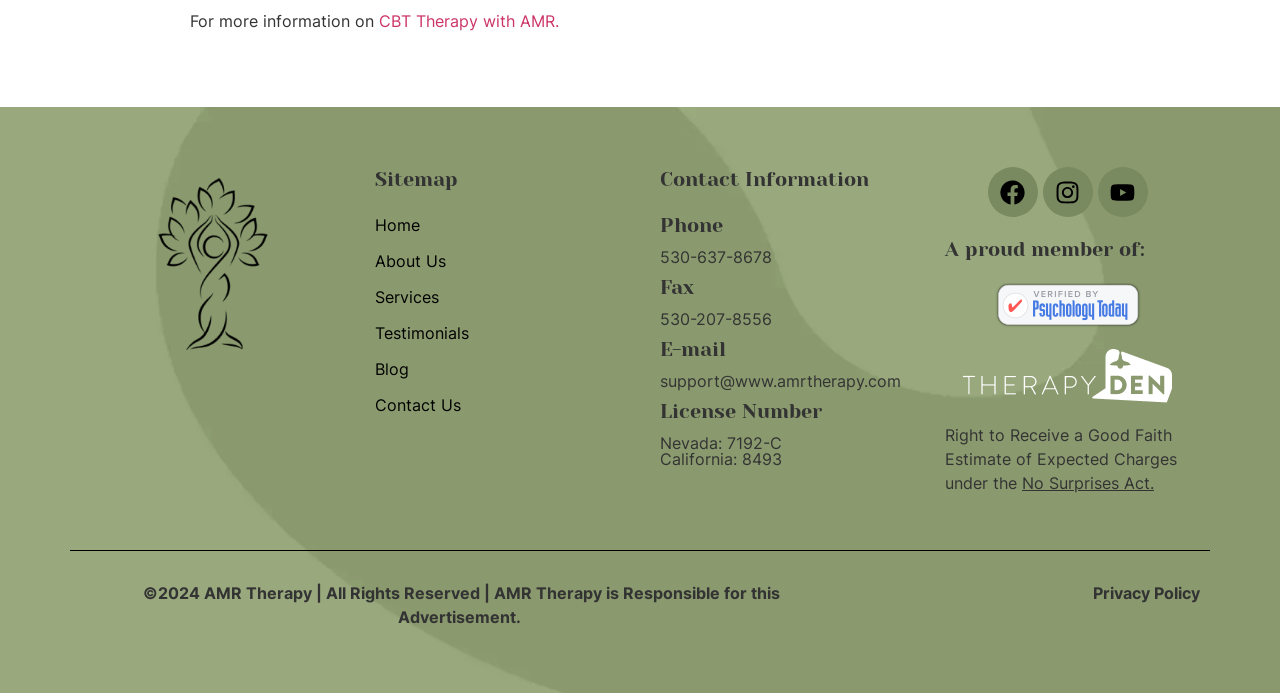Provide the bounding box coordinates in the format (top-left x, top-left y, bottom-right x, bottom-right y). All values are floating point numbers between 0 and 1. Determine the bounding box coordinate of the UI element described as: No Surprises Act.

[0.798, 0.683, 0.902, 0.712]